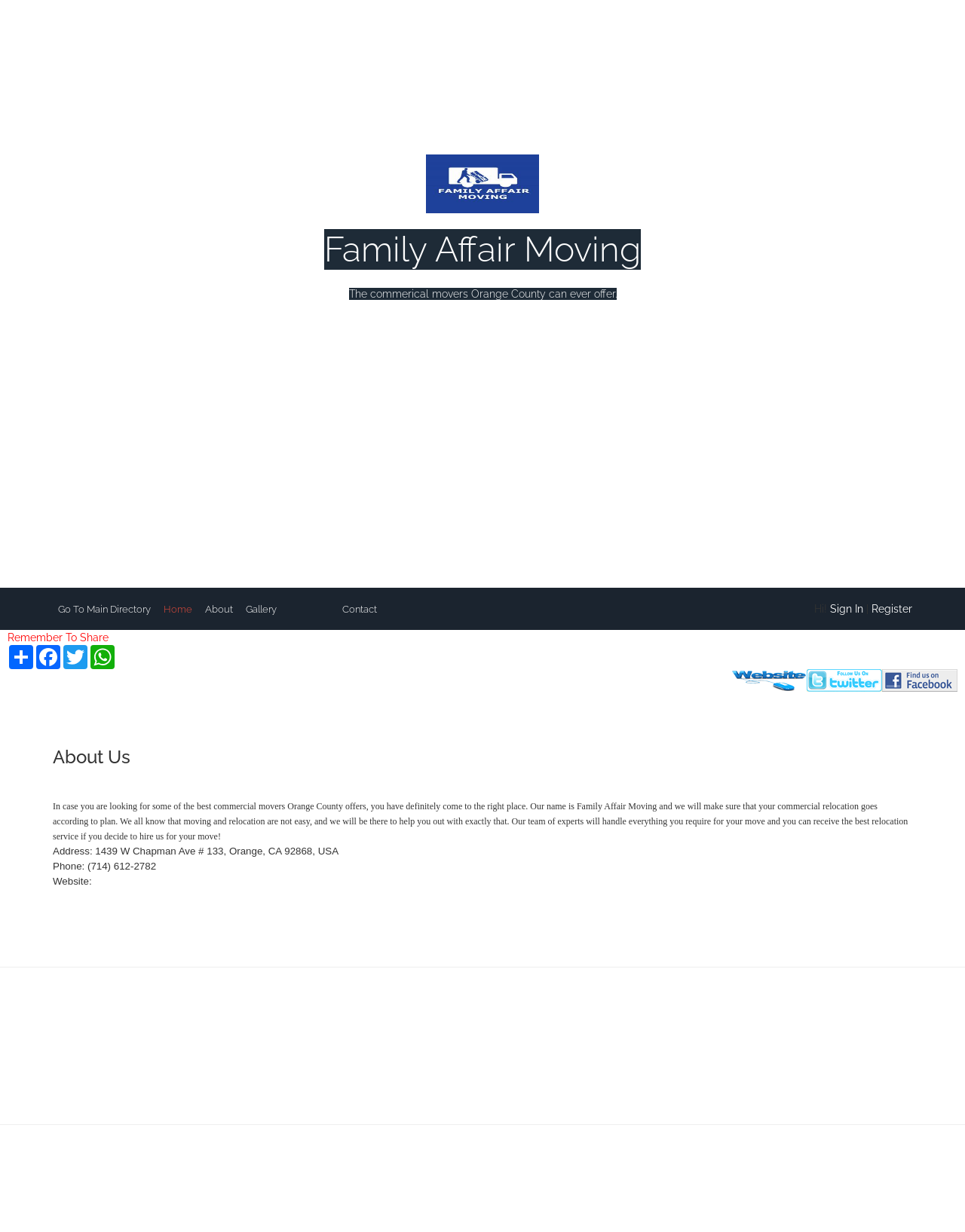Please determine the bounding box coordinates of the element's region to click in order to carry out the following instruction: "View About Us". The coordinates should be four float numbers between 0 and 1, i.e., [left, top, right, bottom].

[0.055, 0.606, 0.945, 0.622]